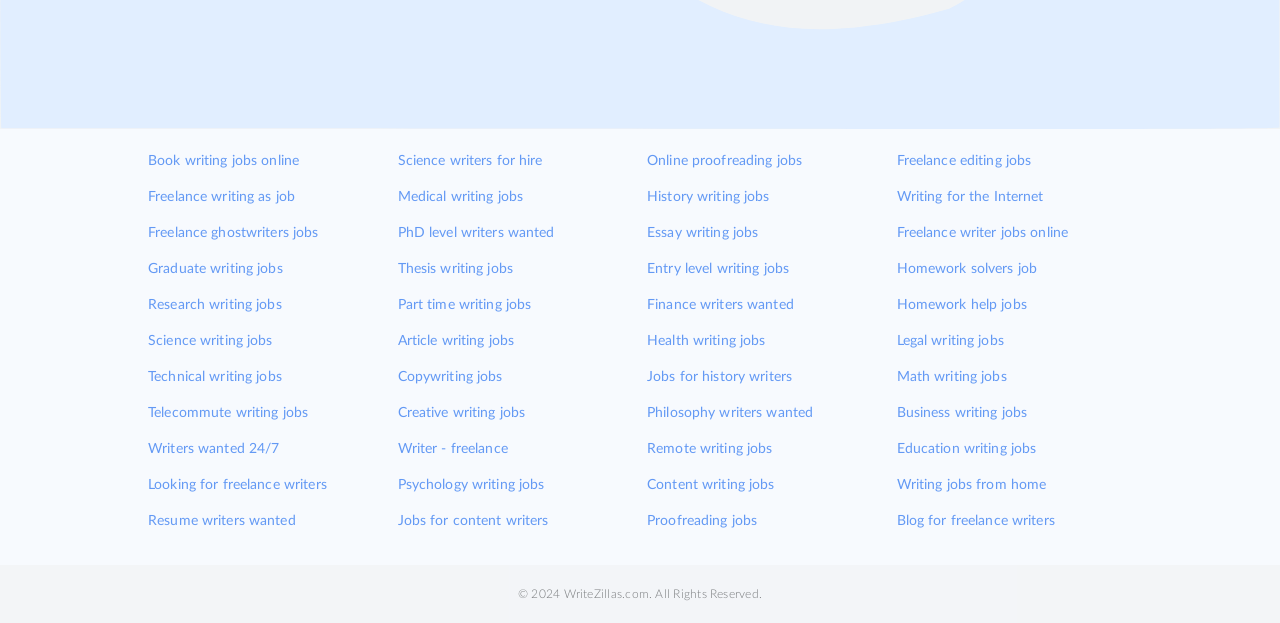Can you specify the bounding box coordinates for the region that should be clicked to fulfill this instruction: "Visit CFOtech UK".

None